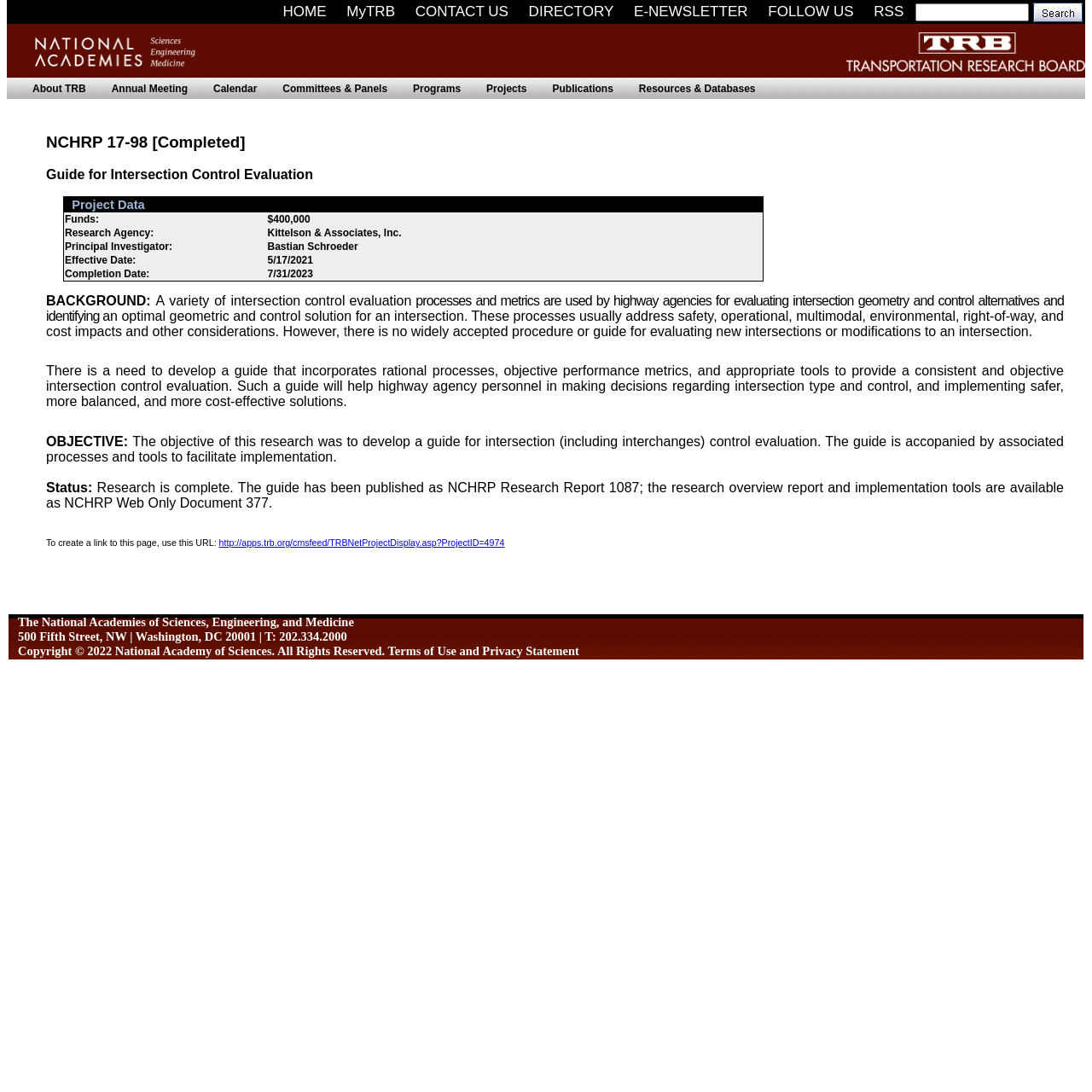Identify the bounding box coordinates of the specific part of the webpage to click to complete this instruction: "View the 'RELATED INSIGHTS' section".

None